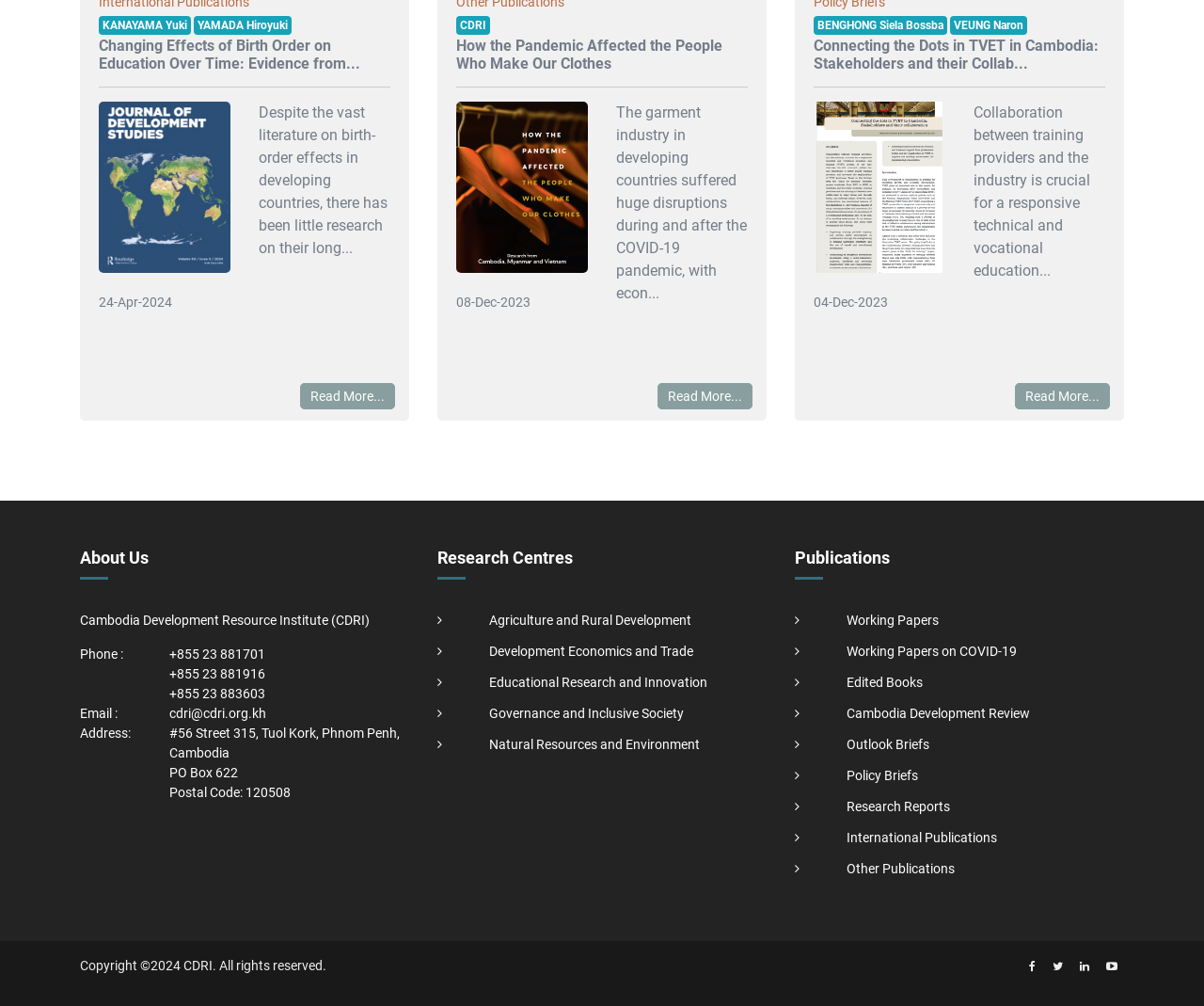Pinpoint the bounding box coordinates of the clickable element to carry out the following instruction: "Visit the CDRI website."

[0.379, 0.017, 0.407, 0.032]